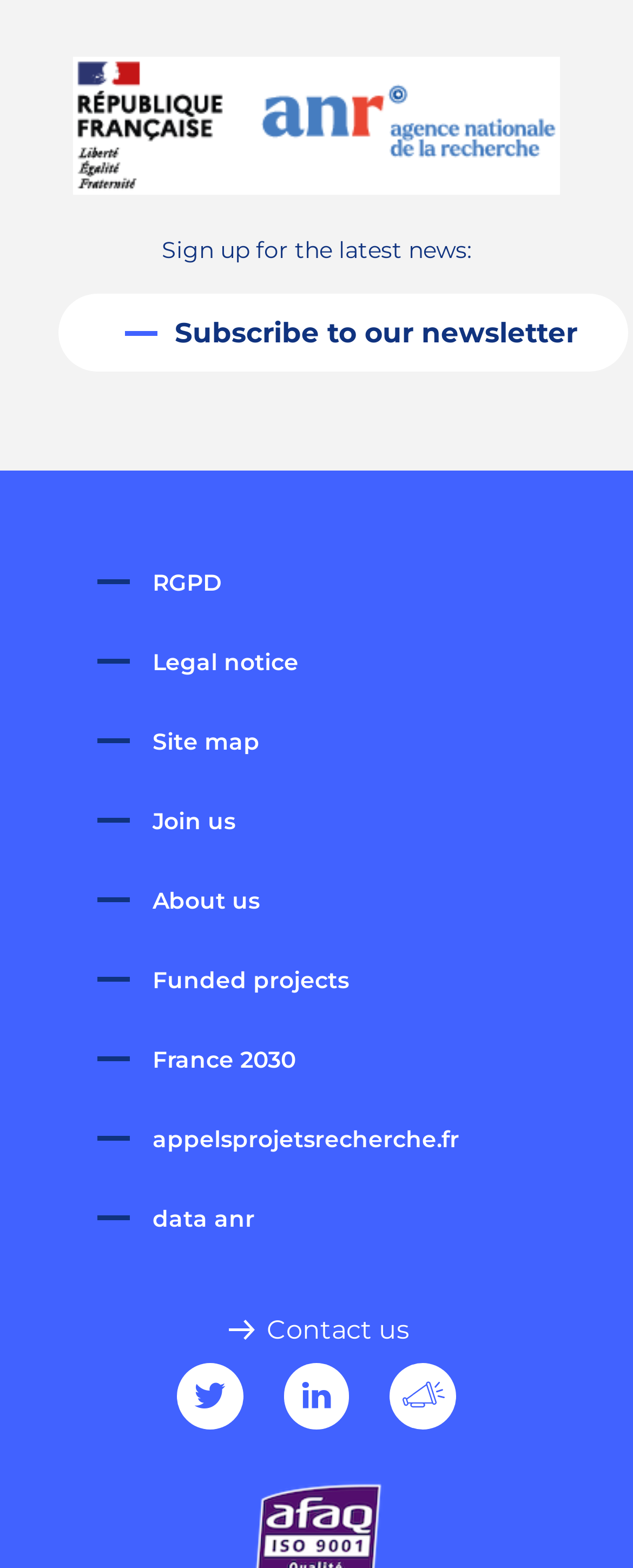Kindly determine the bounding box coordinates of the area that needs to be clicked to fulfill this instruction: "Leave a comment".

None